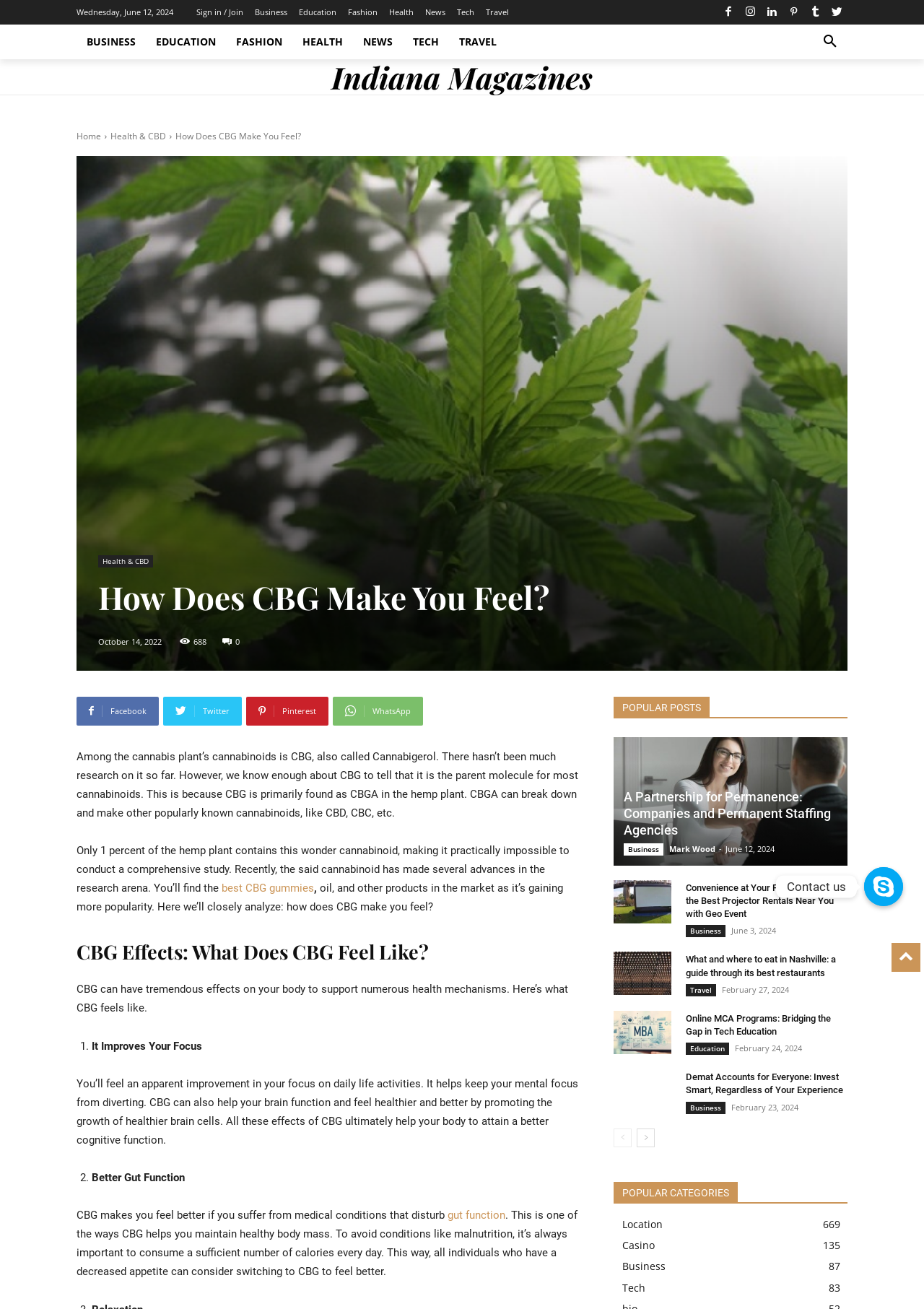Please provide a one-word or phrase answer to the question: 
What are the effects of CBG on the body?

Improves focus, better gut function